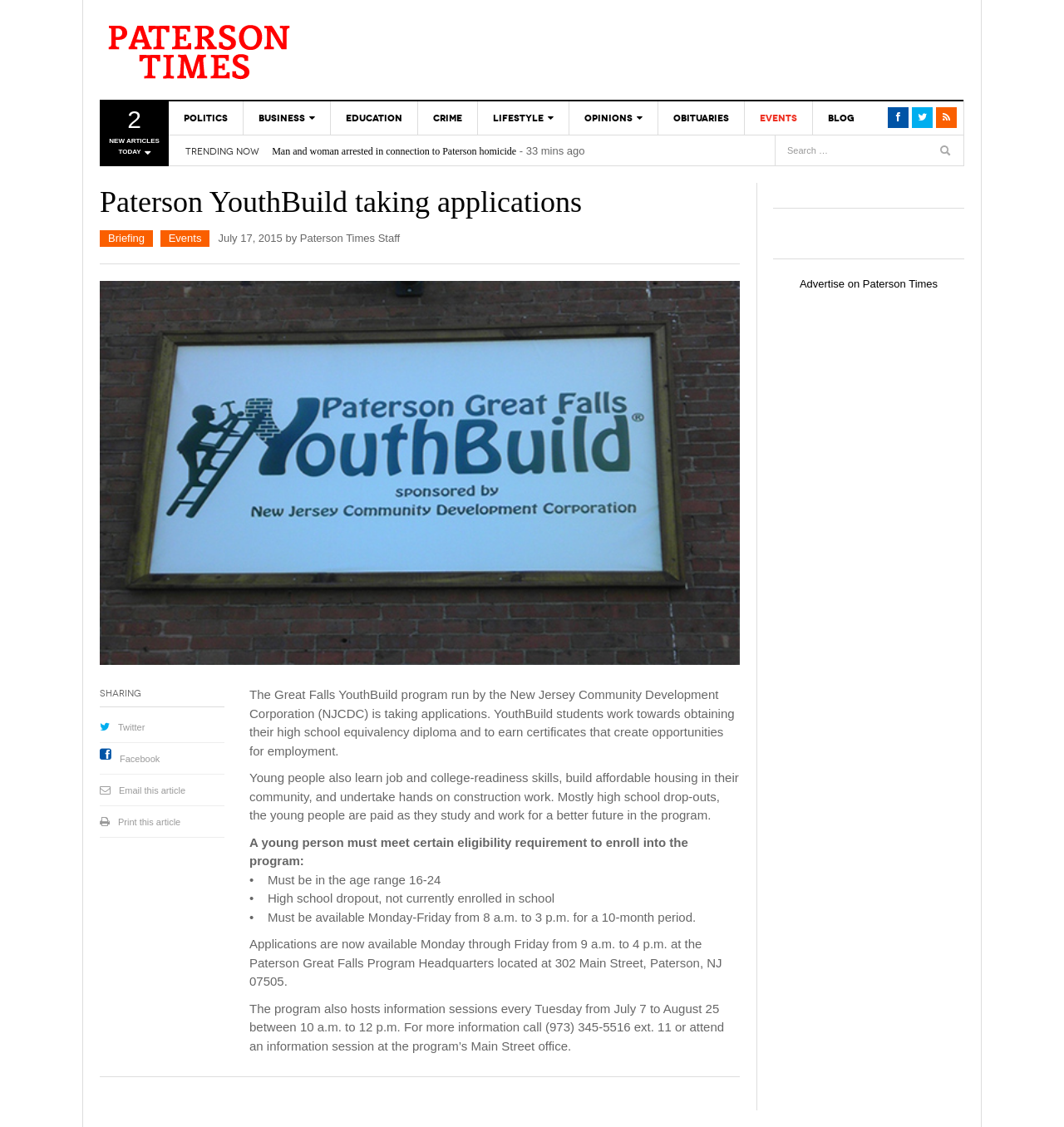Carefully examine the image and provide an in-depth answer to the question: How often are information sessions held?

According to the webpage, the YouthBuild program hosts information sessions every Tuesday from July 7 to August 25 between 10 a.m. to 12 p.m.